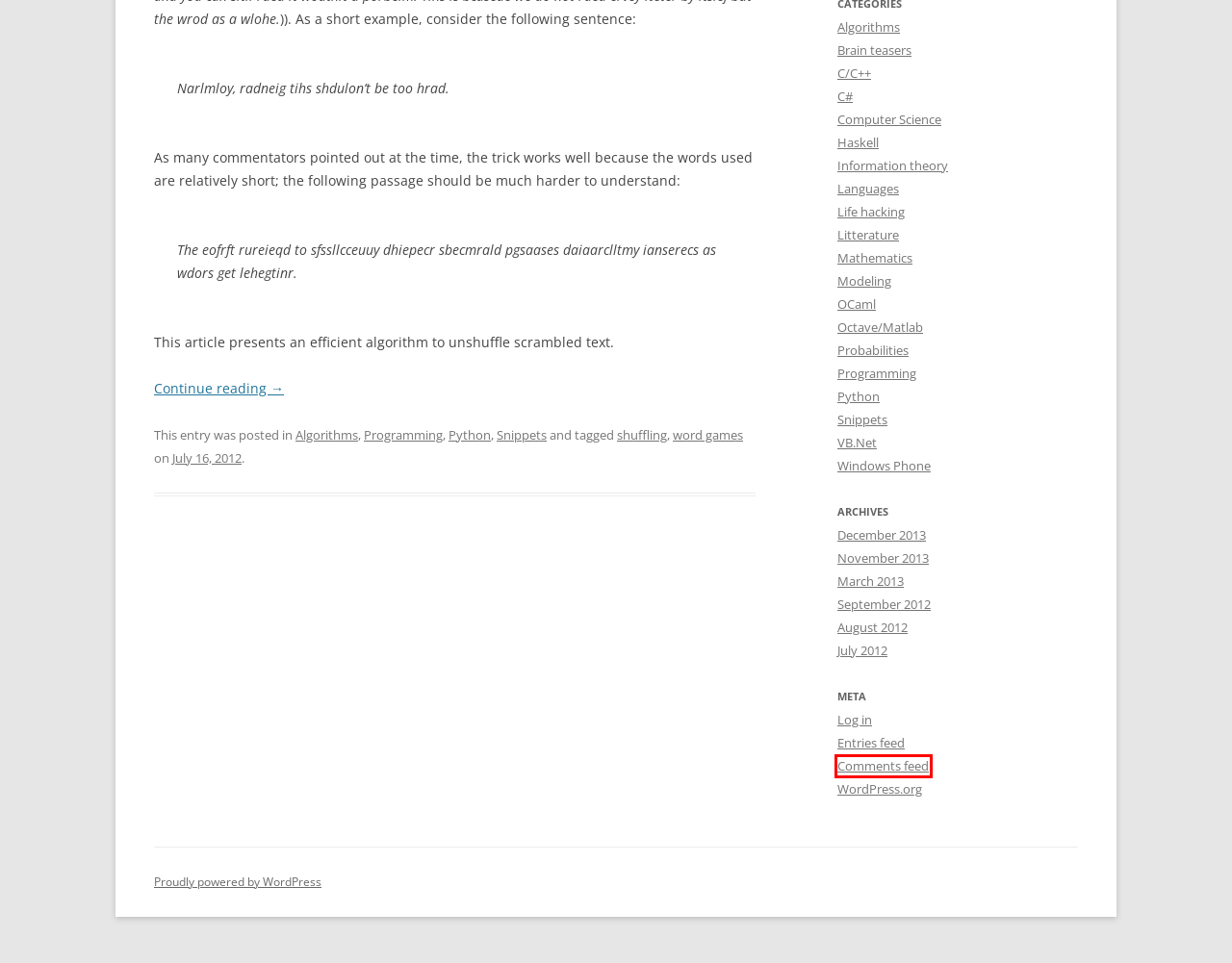Given a screenshot of a webpage with a red bounding box highlighting a UI element, choose the description that best corresponds to the new webpage after clicking the element within the red bounding box. Here are your options:
A. Blog Tool, Publishing Platform, and CMS – WordPress.org
B. July | 2012 | Code crumbs, by Clément Pit-Claudel
C. Brain teasers | Code crumbs, by Clément Pit-Claudel
D. Octave/Matlab | Code crumbs, by Clément Pit-Claudel
E. November | 2013 | Code crumbs, by Clément Pit-Claudel
F. Comments for Code crumbs, by Clément Pit-Claudel
G. August | 2012 | Code crumbs, by Clément Pit-Claudel
H. Windows Phone | Code crumbs, by Clément Pit-Claudel

F